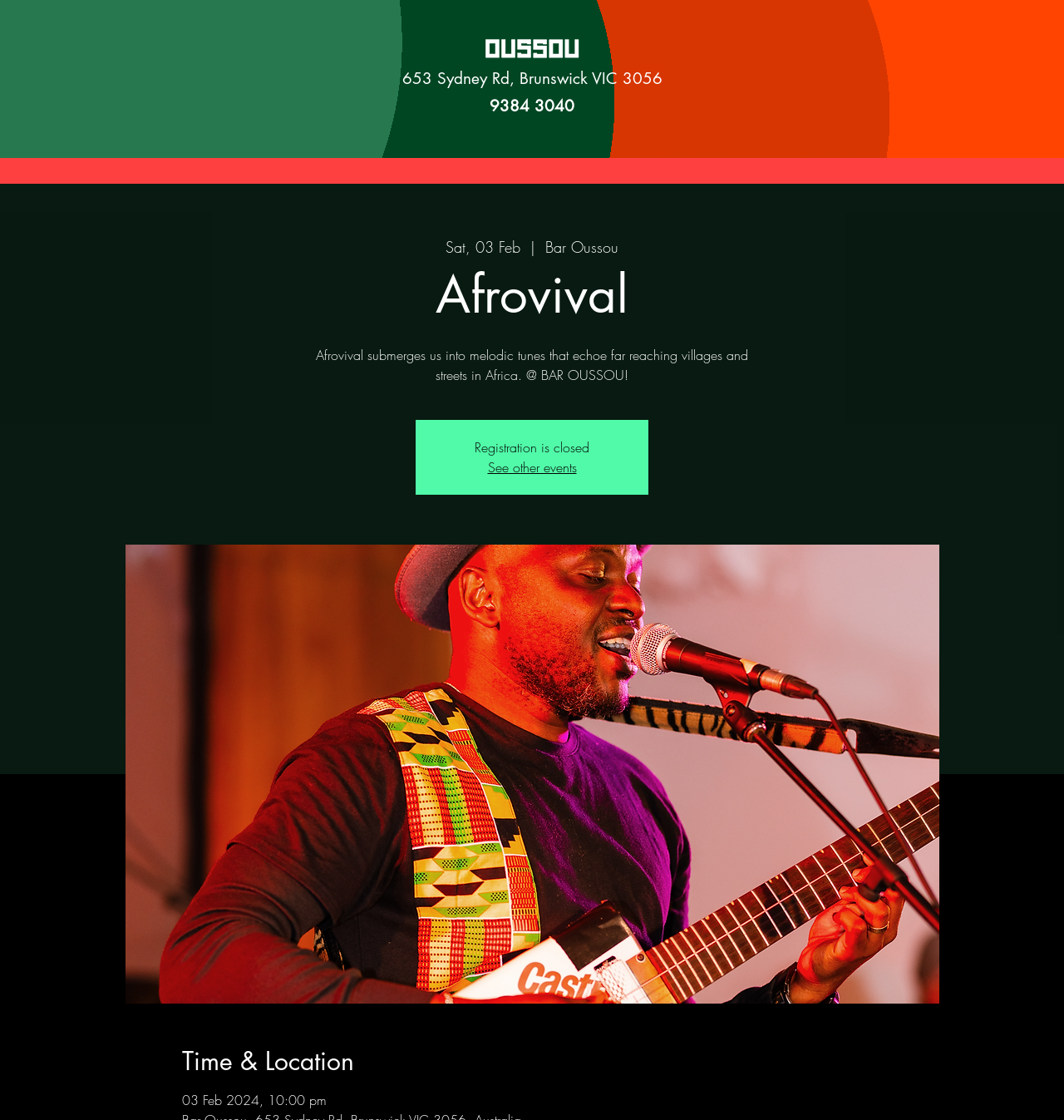What is the status of registration for the event?
Examine the webpage screenshot and provide an in-depth answer to the question.

The status of registration for the event is 'Closed' which is mentioned in the static text element with the text 'Registration is closed'.